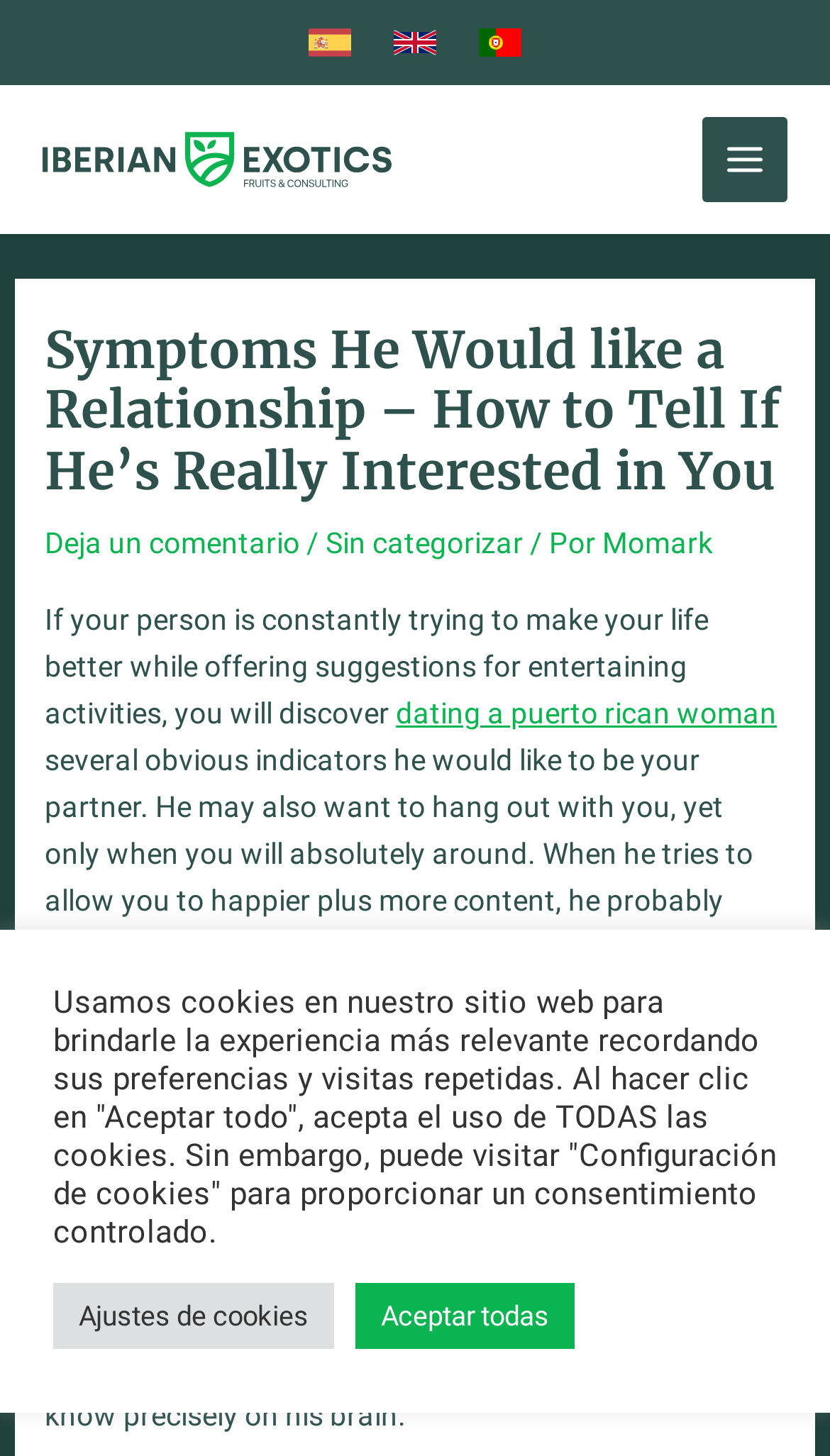Please determine the bounding box coordinates, formatted as (top-left x, top-left y, bottom-right x, bottom-right y), with all values as floating point numbers between 0 and 1. Identify the bounding box of the region described as: dating a puerto rican woman

[0.477, 0.478, 0.936, 0.501]